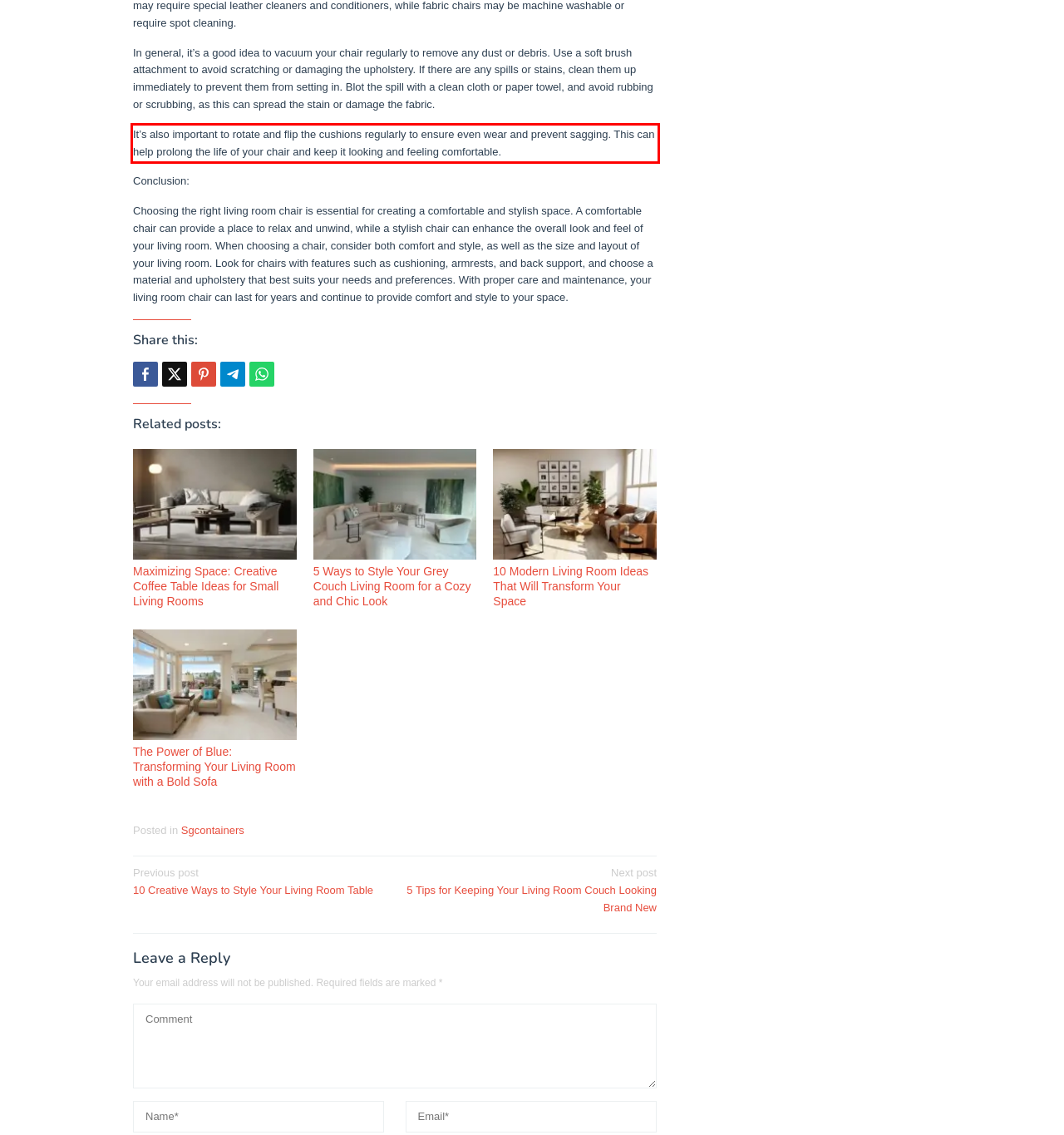You are given a screenshot with a red rectangle. Identify and extract the text within this red bounding box using OCR.

It’s also important to rotate and flip the cushions regularly to ensure even wear and prevent sagging. This can help prolong the life of your chair and keep it looking and feeling comfortable.